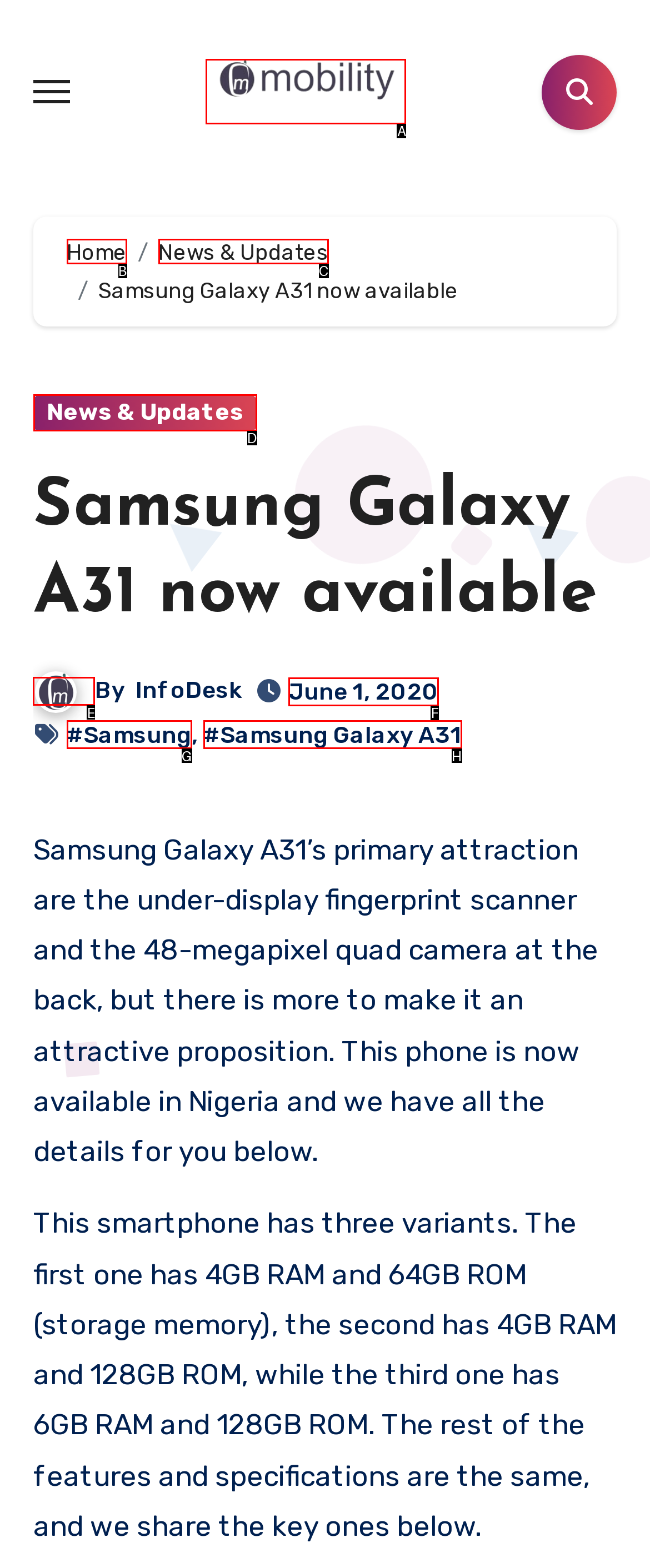What option should you select to complete this task: View author profile? Indicate your answer by providing the letter only.

E